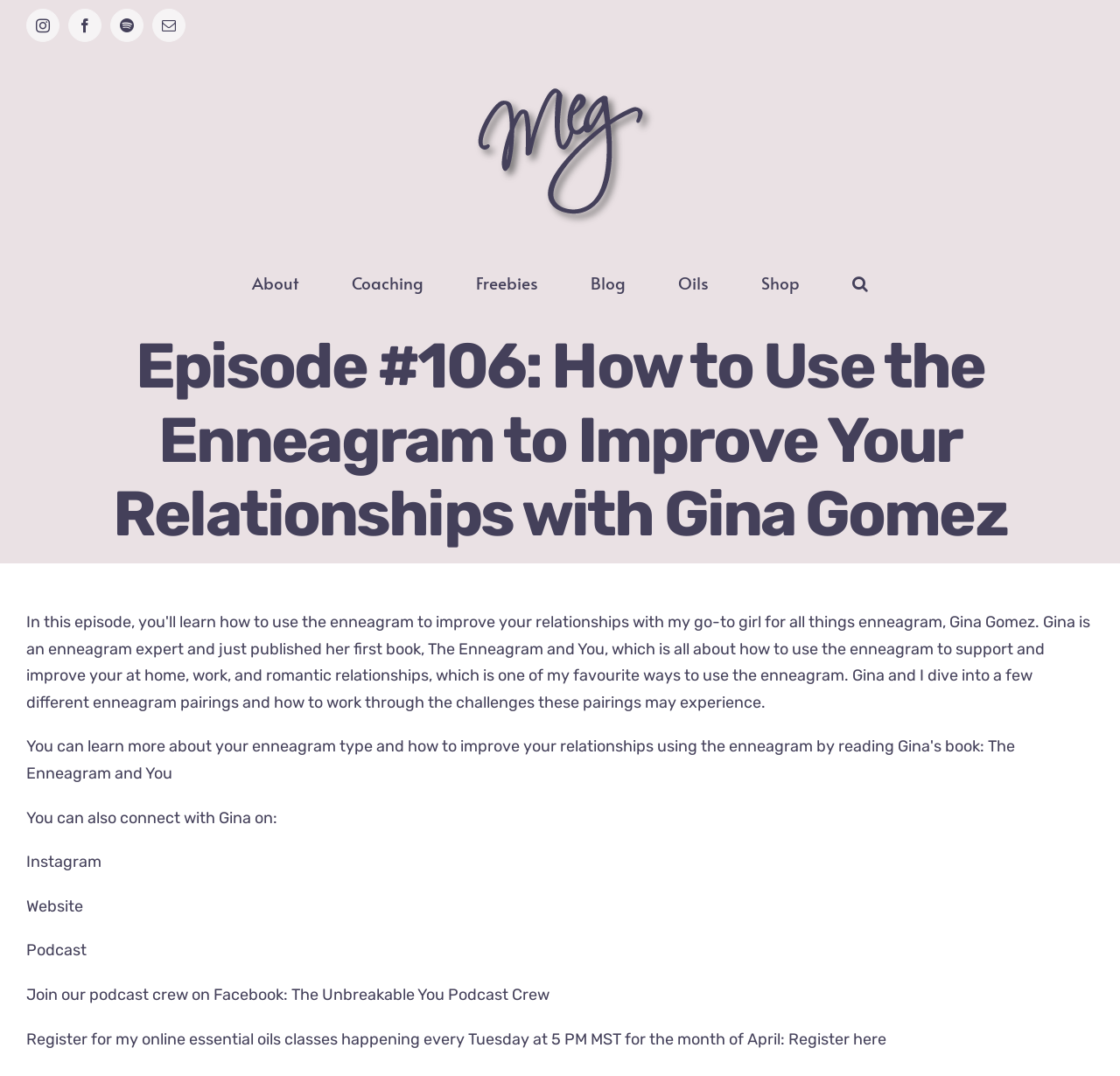Identify the bounding box coordinates of the clickable region necessary to fulfill the following instruction: "Click on August 2021". The bounding box coordinates should be four float numbers between 0 and 1, i.e., [left, top, right, bottom].

None